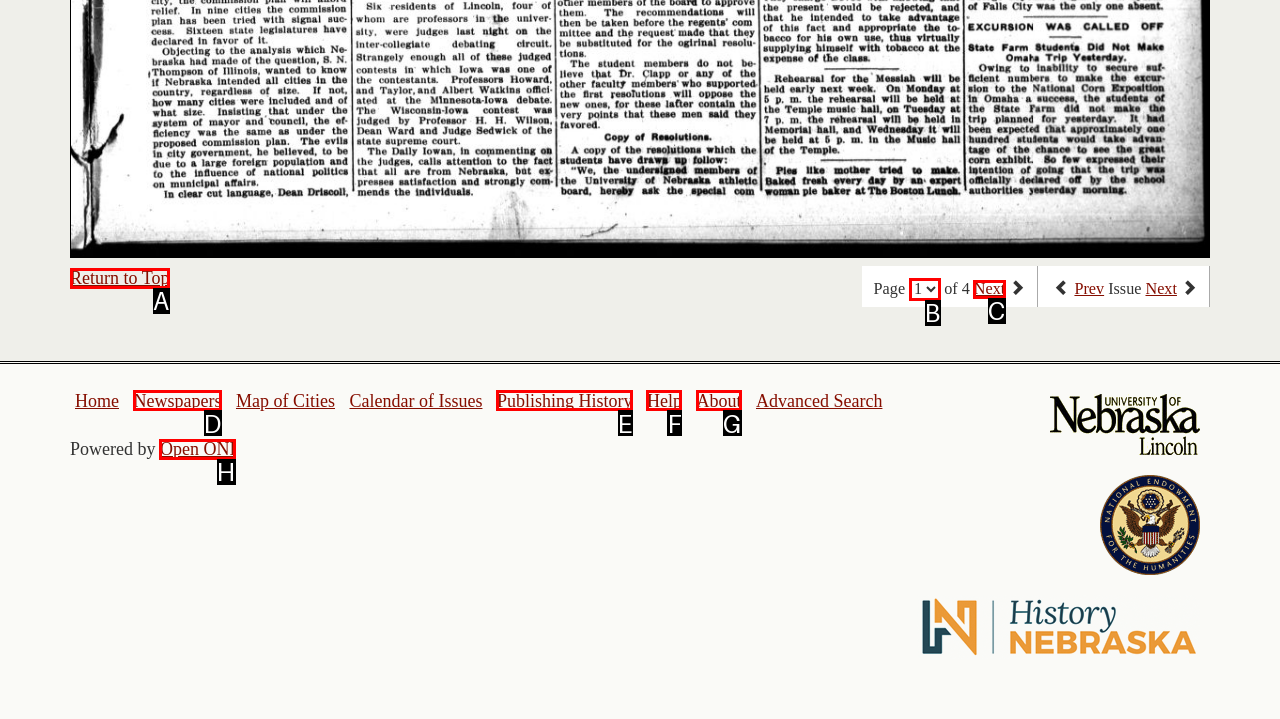Which HTML element fits the description: Return to Top? Respond with the letter of the appropriate option directly.

A